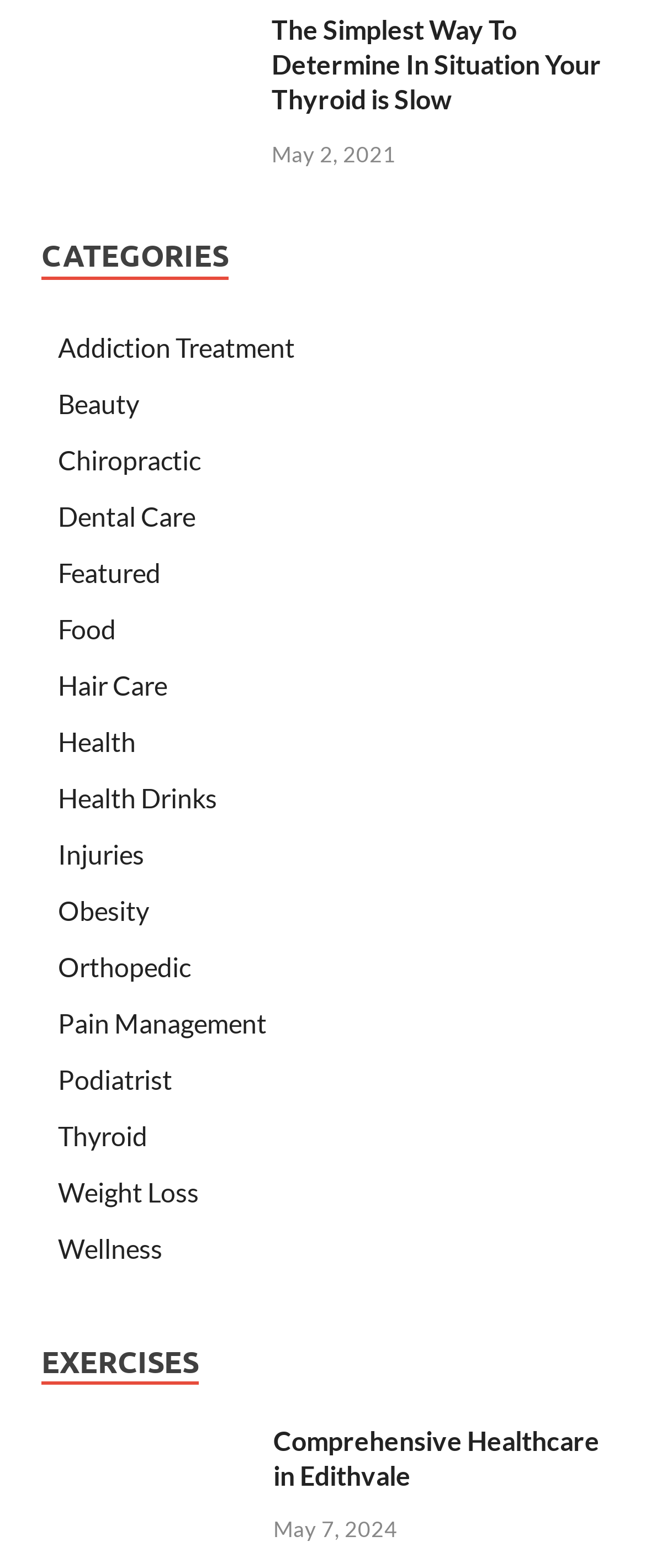How many articles are listed on the page?
Offer a detailed and exhaustive answer to the question.

I counted the number of headings that seem to represent article titles, and there are two: 'The Simplest Way To Determine In Situation Your Thyroid is Slow' and 'Comprehensive Healthcare in Edithvale'.